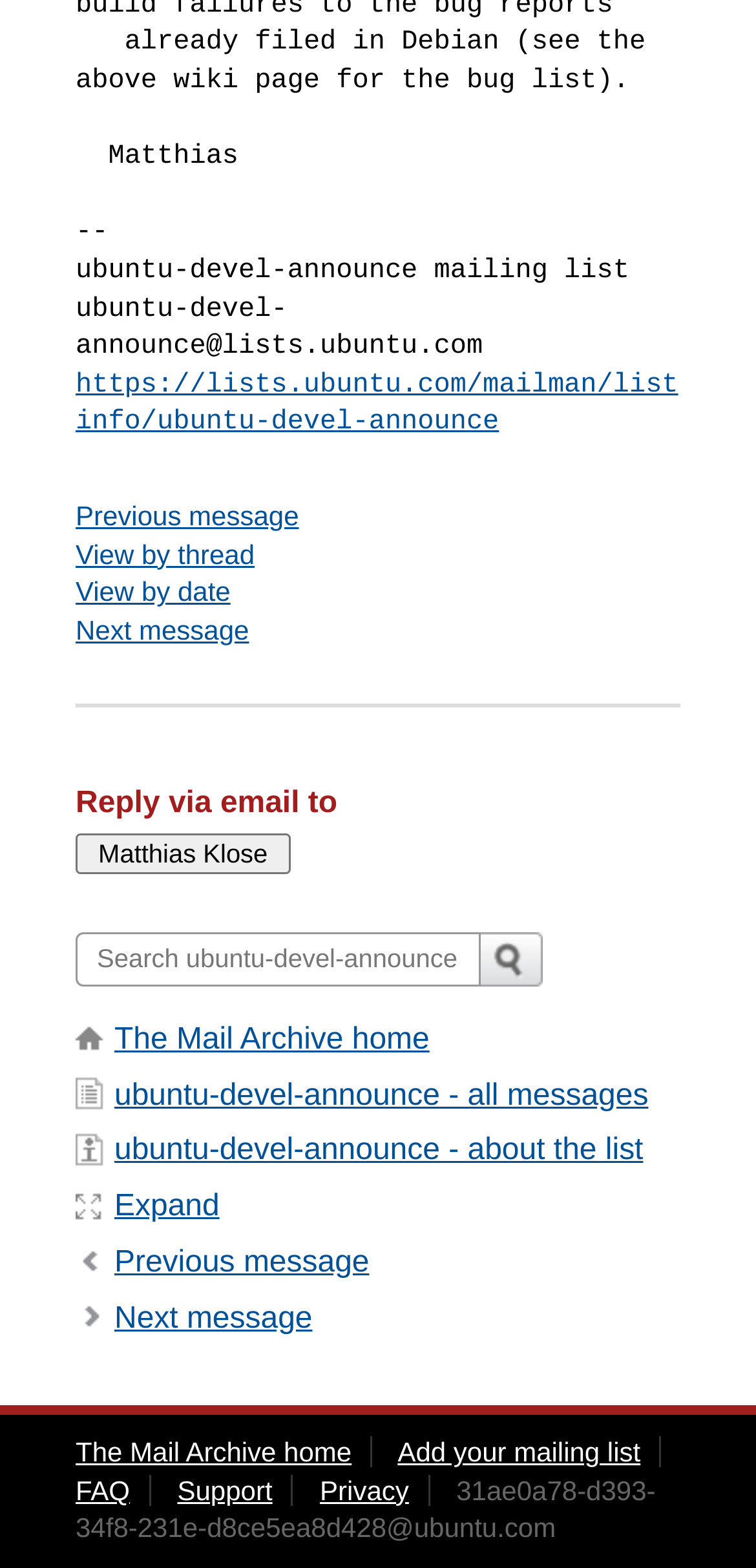Please identify the bounding box coordinates of the element that needs to be clicked to execute the following command: "Submit". Provide the bounding box using four float numbers between 0 and 1, formatted as [left, top, right, bottom].

[0.636, 0.594, 0.718, 0.629]